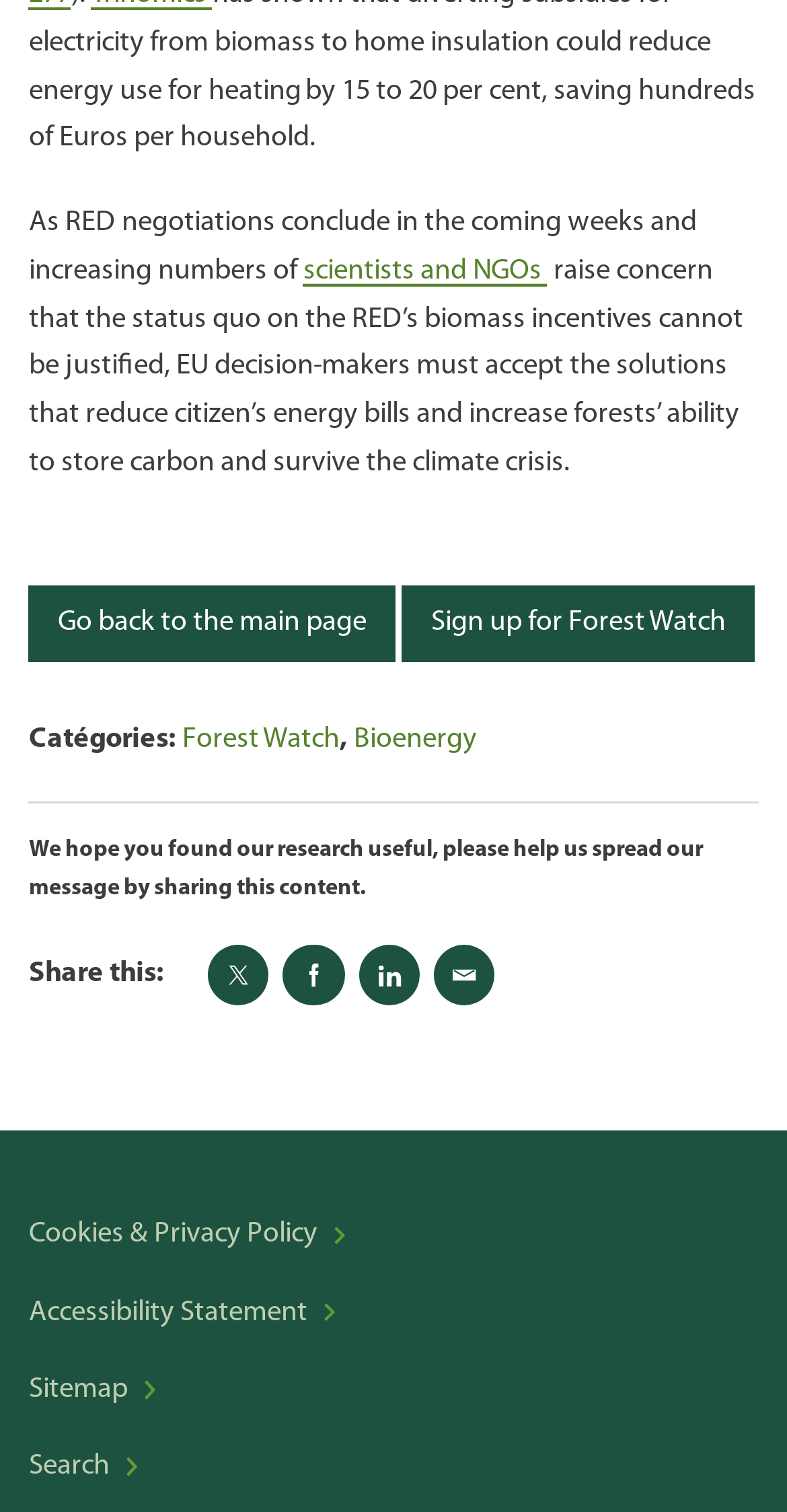Please provide the bounding box coordinates for the element that needs to be clicked to perform the following instruction: "Sign up for Forest Watch". The coordinates should be given as four float numbers between 0 and 1, i.e., [left, top, right, bottom].

[0.511, 0.387, 0.959, 0.438]